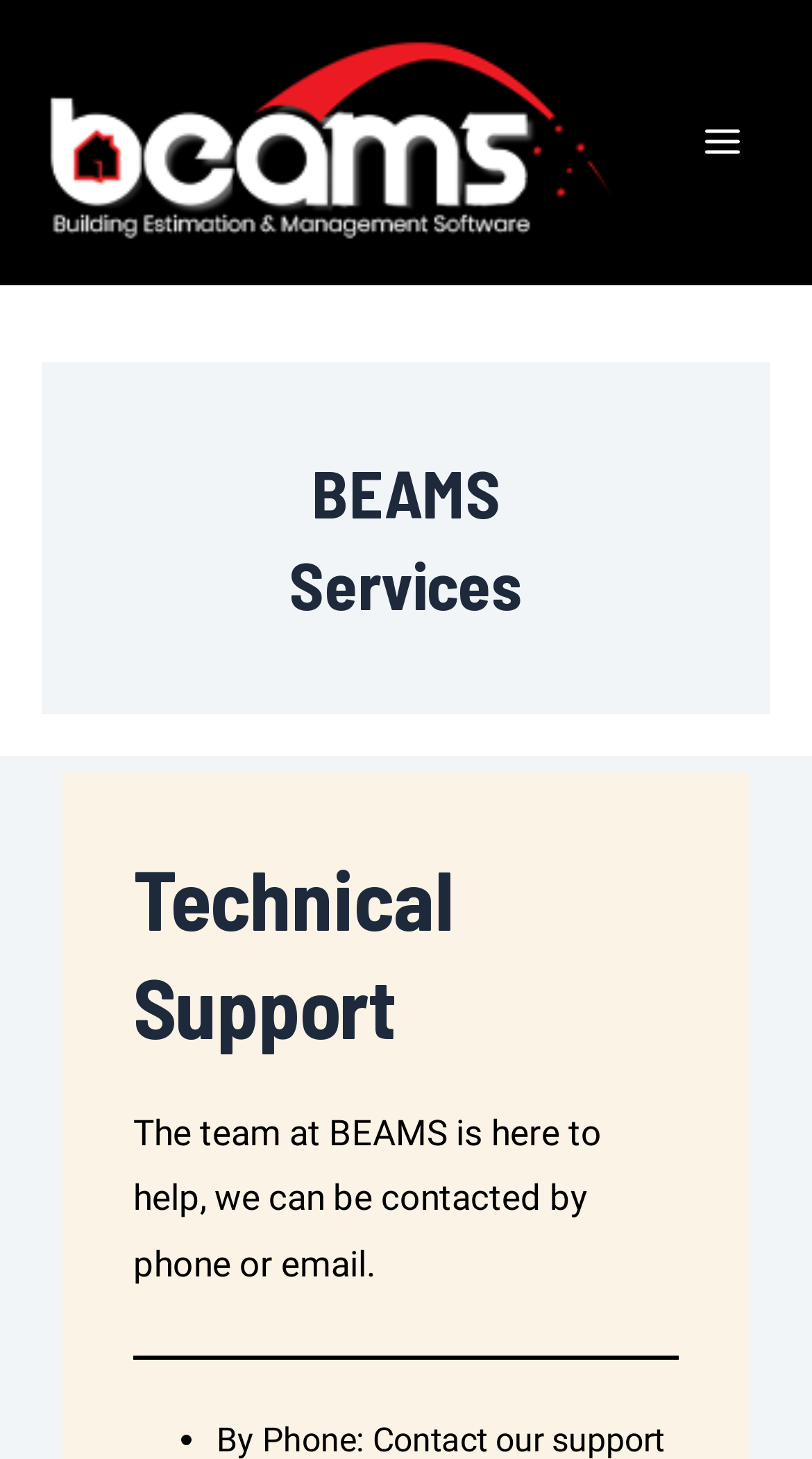Respond to the question below with a single word or phrase:
How can the team at BEAMS be contacted?

By phone or email